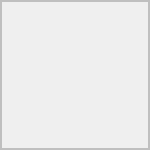Describe the scene depicted in the image with great detail.

The image features a placeholder, typically used for profile pictures or avatars, often indicating that the specific image is either unavailable or has not been uploaded. It is situated within a segment of content that discusses financial wellness, personal finance habits, and the importance of setting achievable goals, especially for busy professional women. This context emphasizes the need for personal investment in building better financial habits, highlighting the expertise of Theresa Bedford, a personal finance blogger who provides guidance on managing money effectively.